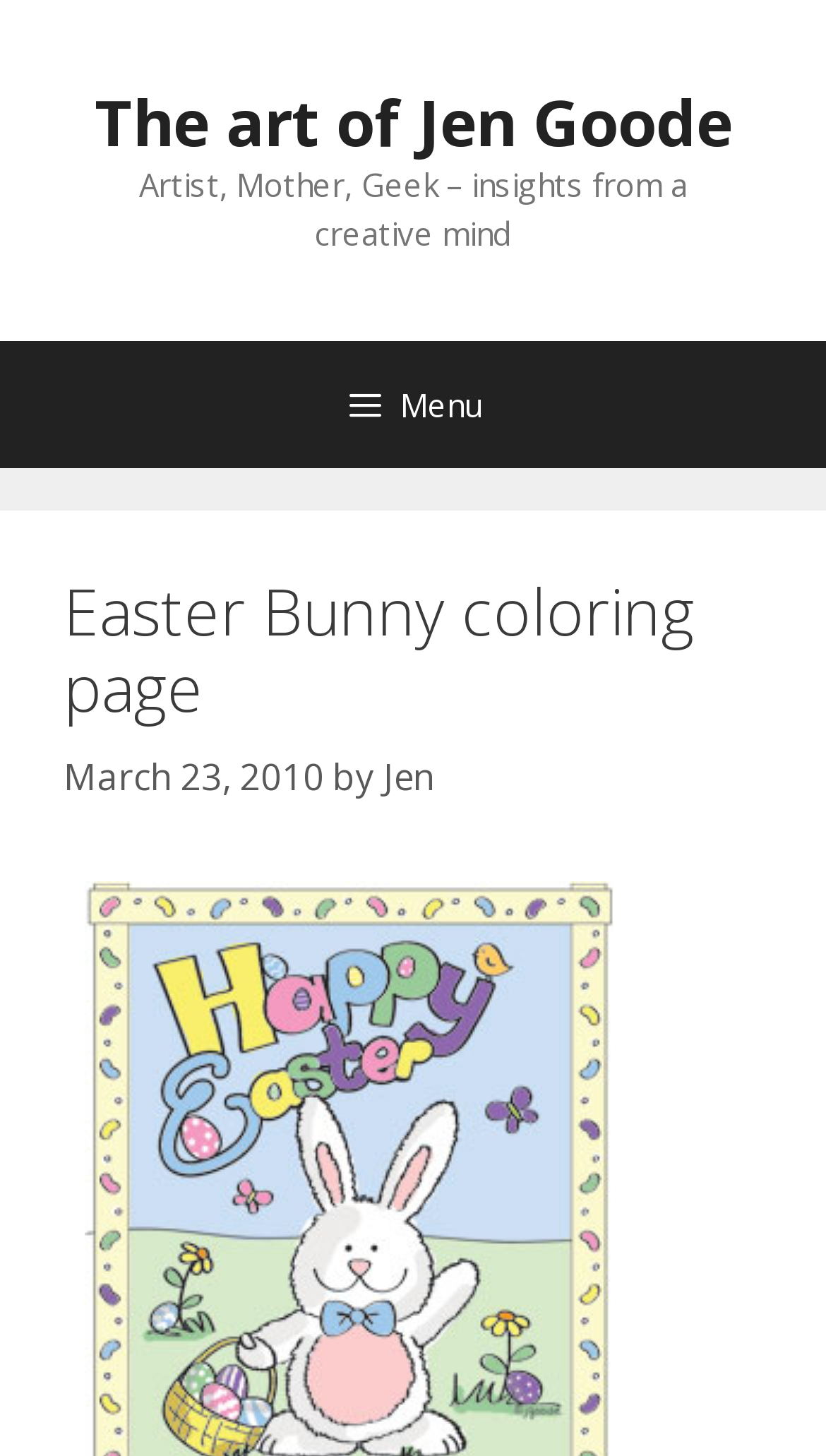Find the bounding box of the UI element described as: "Jen". The bounding box coordinates should be given as four float values between 0 and 1, i.e., [left, top, right, bottom].

[0.464, 0.516, 0.526, 0.549]